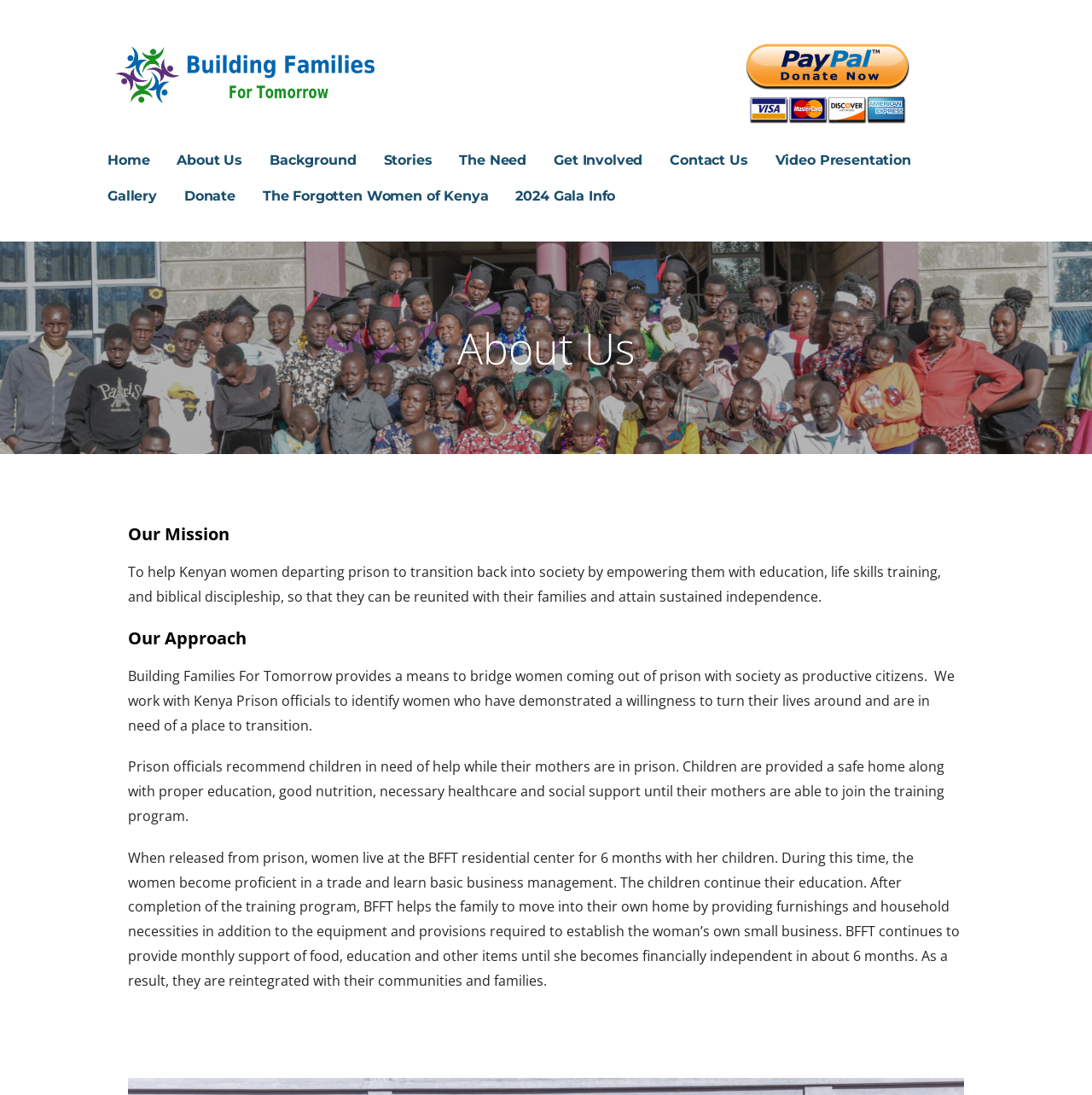Please locate the clickable area by providing the bounding box coordinates to follow this instruction: "Watch the Video Presentation".

[0.71, 0.131, 0.834, 0.163]